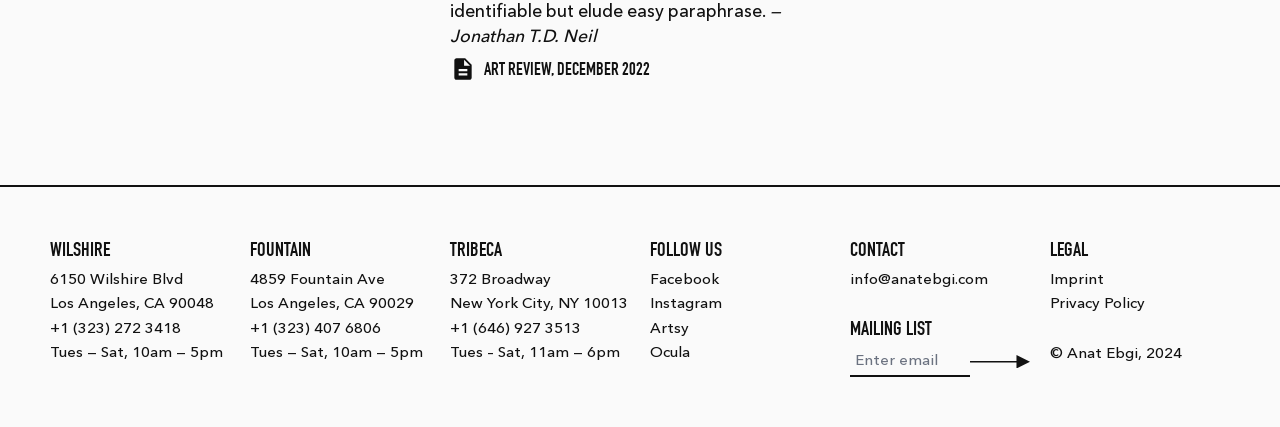Using the provided element description "name="EMAIL" placeholder="Enter email"", determine the bounding box coordinates of the UI element.

[0.664, 0.811, 0.758, 0.883]